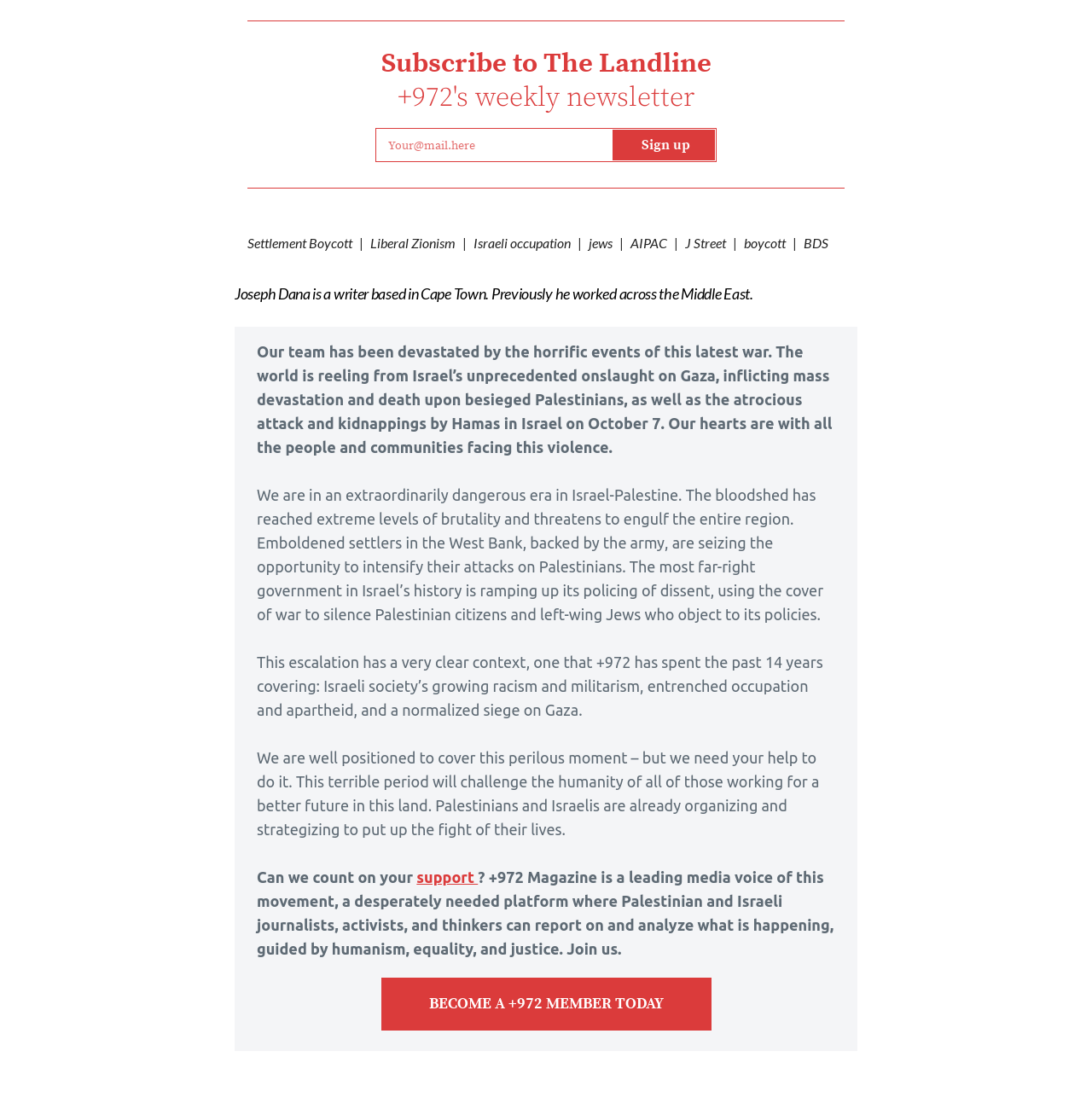Using the given element description, provide the bounding box coordinates (top-left x, top-left y, bottom-right x, bottom-right y) for the corresponding UI element in the screenshot: Dan@firstcapitalventures.com

None